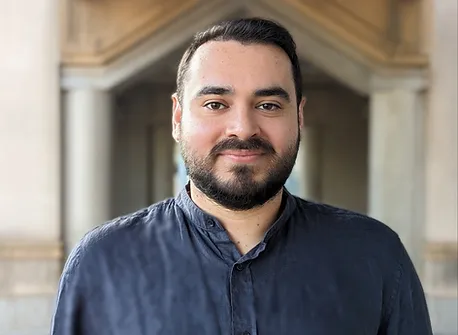Reply to the question below using a single word or brief phrase:
What areas of research does Bassel focus on at the Ali Lab?

Neurology, oncology, and nephrology